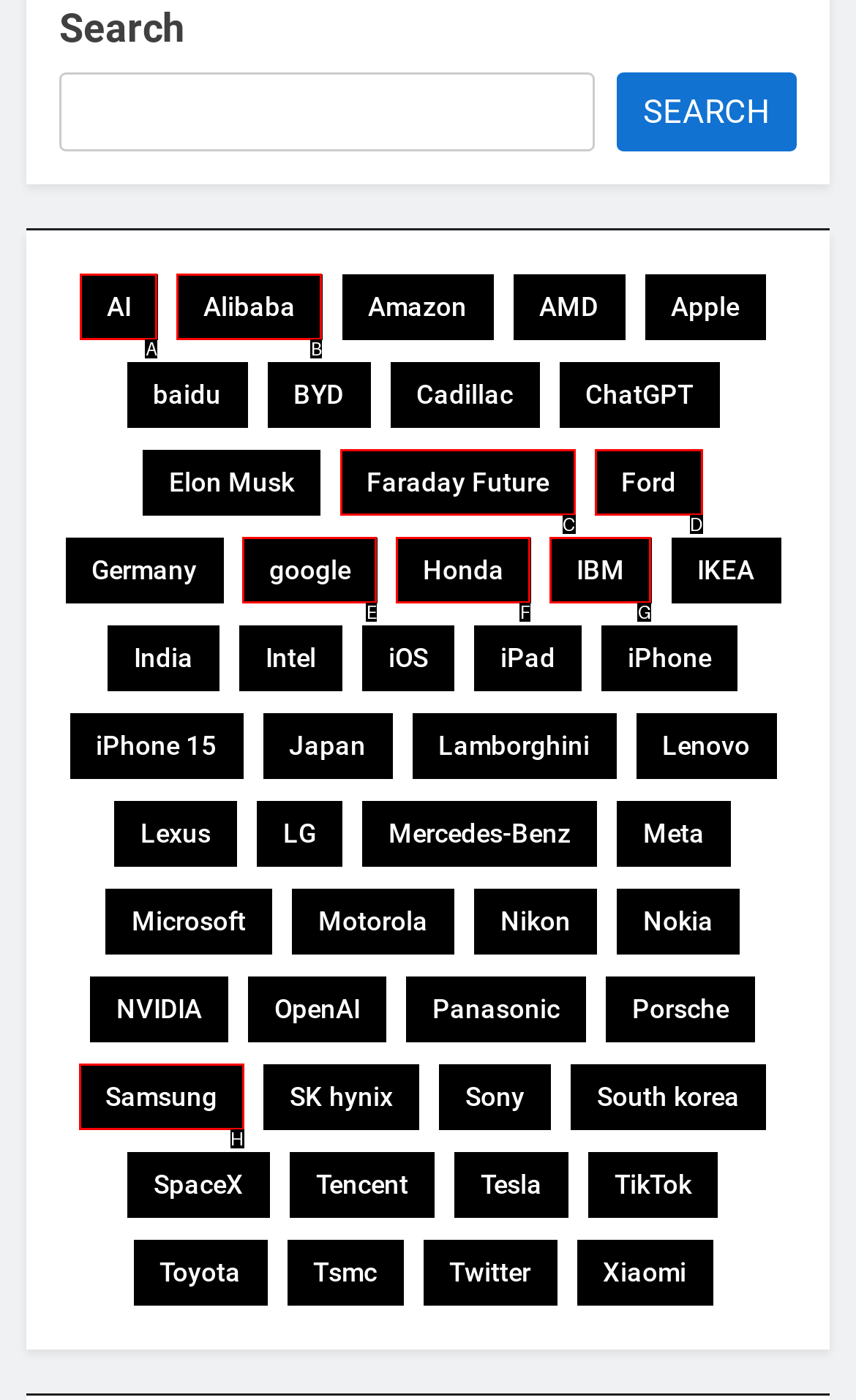Identify the option that best fits this description: Faraday Future
Answer with the appropriate letter directly.

C